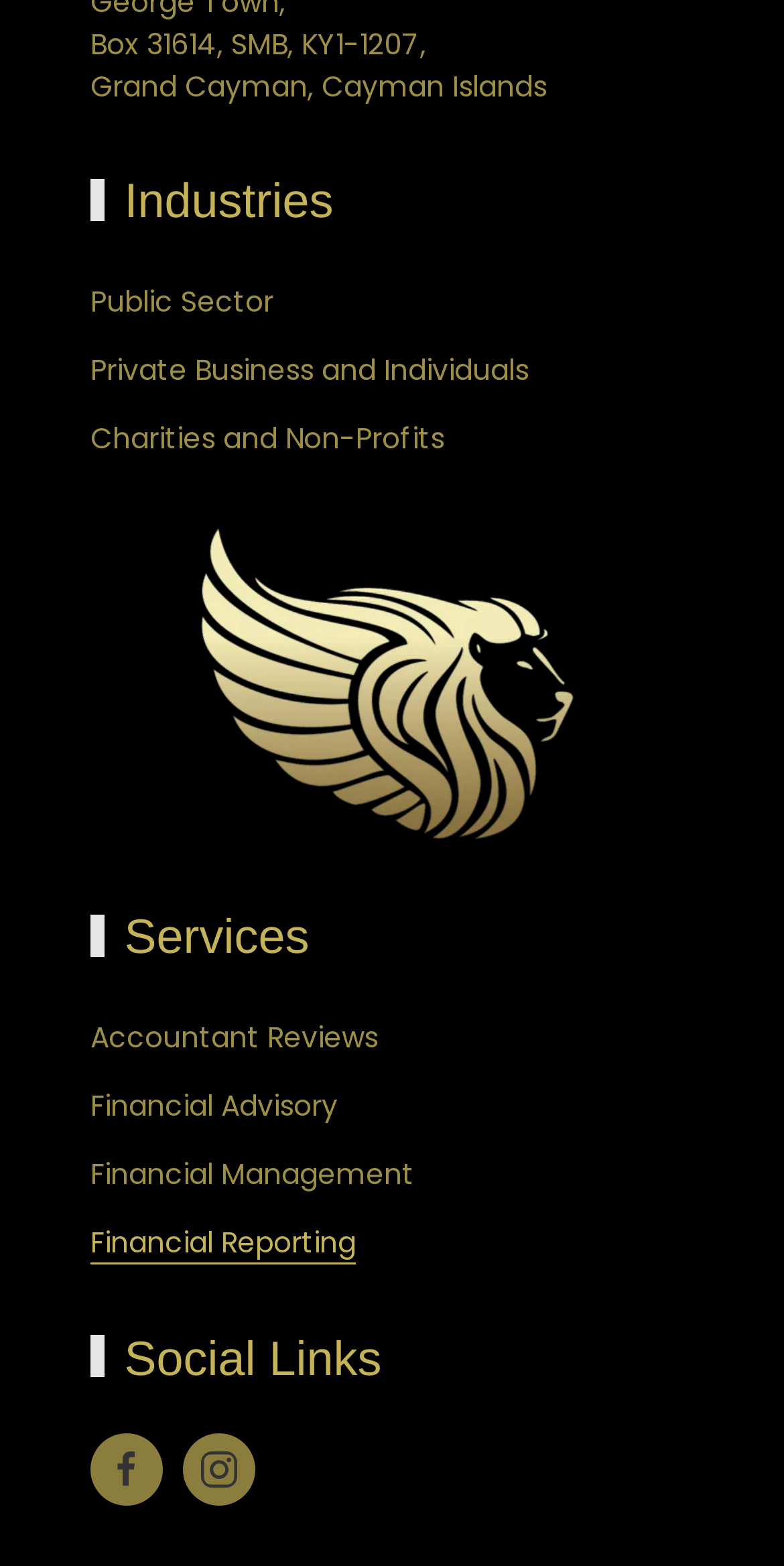What is the second industry listed?
Please provide a detailed answer to the question.

The second industry listed can be determined by examining the link elements under the 'Industries' heading, which are 'Public Sector', 'Private Business and Individuals', and 'Charities and Non-Profits', in that order.